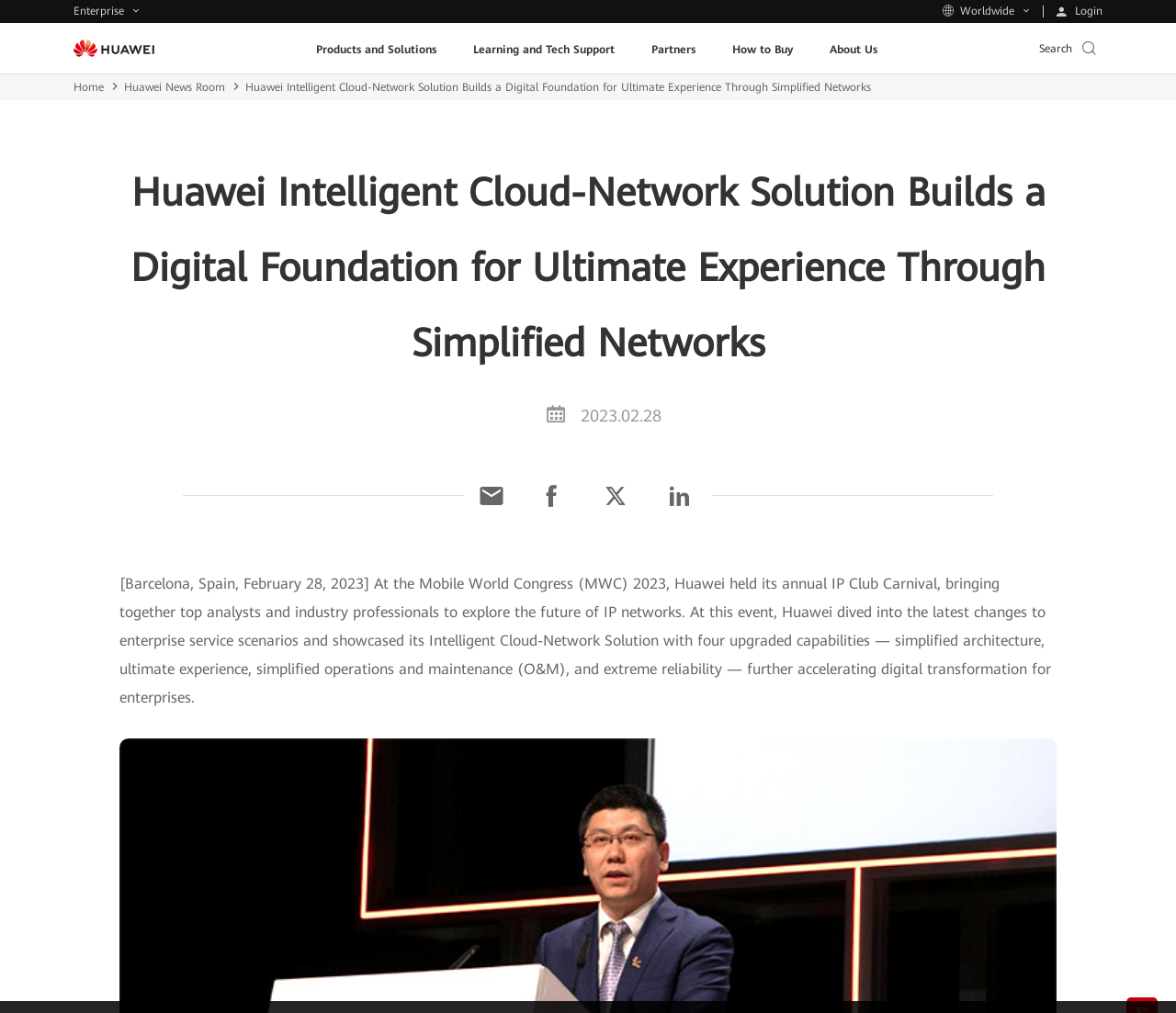Provide a one-word or one-phrase answer to the question:
What is the date of the event mentioned on the webpage?

February 28, 2023